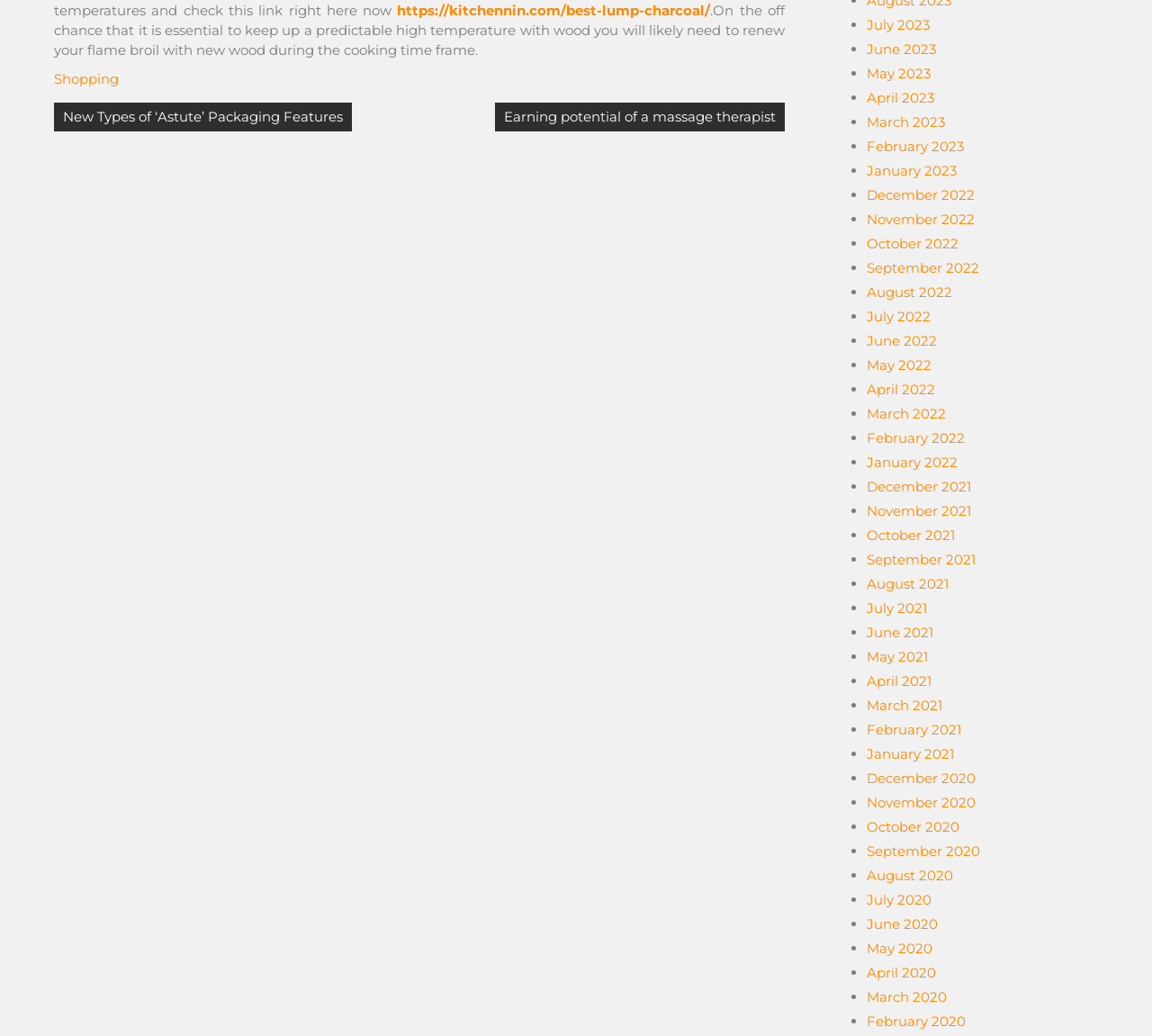What is the purpose of the navigation section?
Answer with a single word or short phrase according to what you see in the image.

To navigate posts